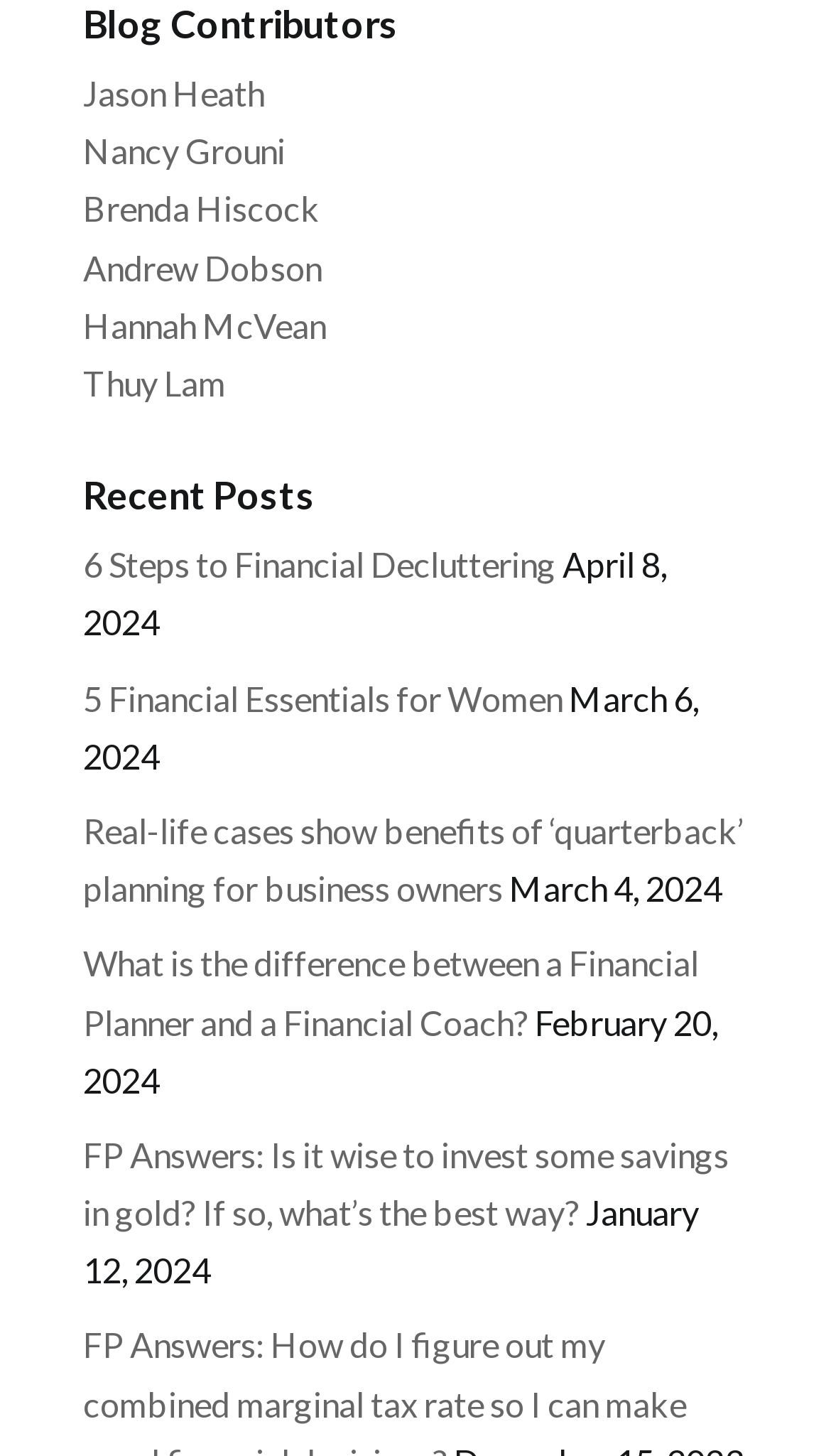What is the title of the latest post?
Refer to the image and offer an in-depth and detailed answer to the question.

I looked for the most recent post by checking the dates of the posts. The most recent date is April 8, 2024, which corresponds to the post titled '6 Steps to Financial Decluttering'.